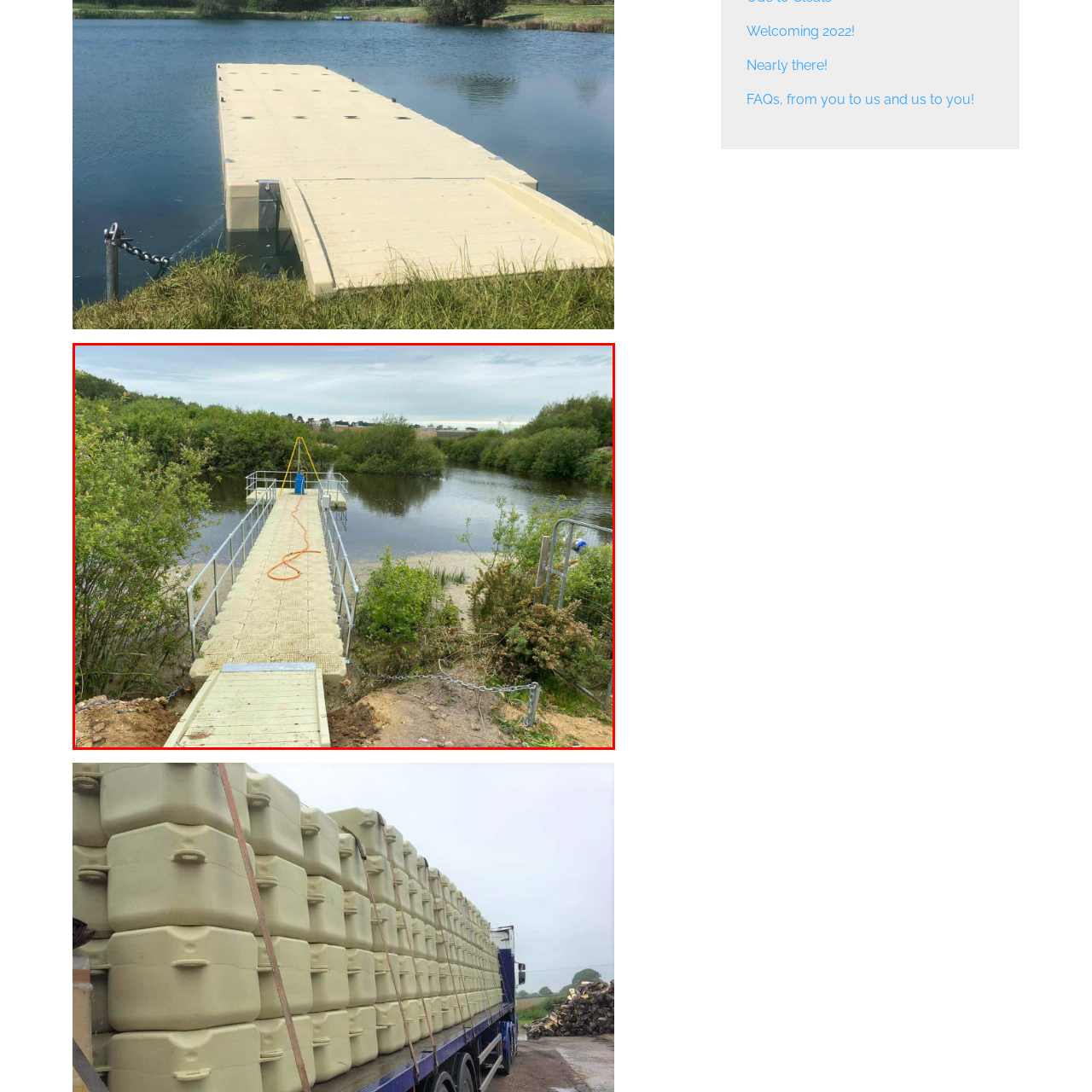Give an elaborate description of the visual elements within the red-outlined box.

The image depicts a modular cube pontoon equipped with handrails and featuring a stabilization unit along with a chain block. The pontoon extends over a serene body of water, surrounded by lush greenery and various bushes. A rope trails along the surface of the pontoon, perhaps indicating preparation for activities such as fishing or water sports. The scene is calm, reflecting a cloudy sky above, while the water remains still, creating a peaceful atmosphere. The design of the pontoon suggests a functional structure, likely intended for ease of access to the water.